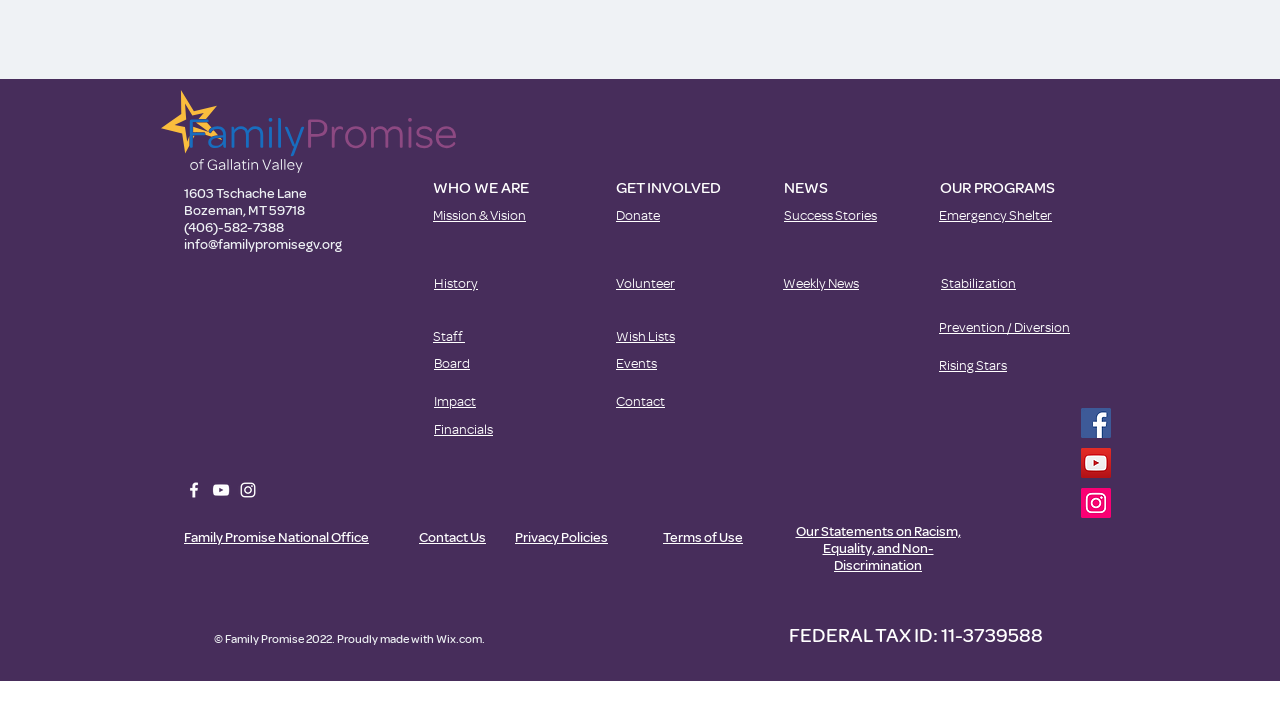Specify the bounding box coordinates (top-left x, top-left y, bottom-right x, bottom-right y) of the UI element in the screenshot that matches this description: info@familypromisegv.org

[0.144, 0.329, 0.267, 0.353]